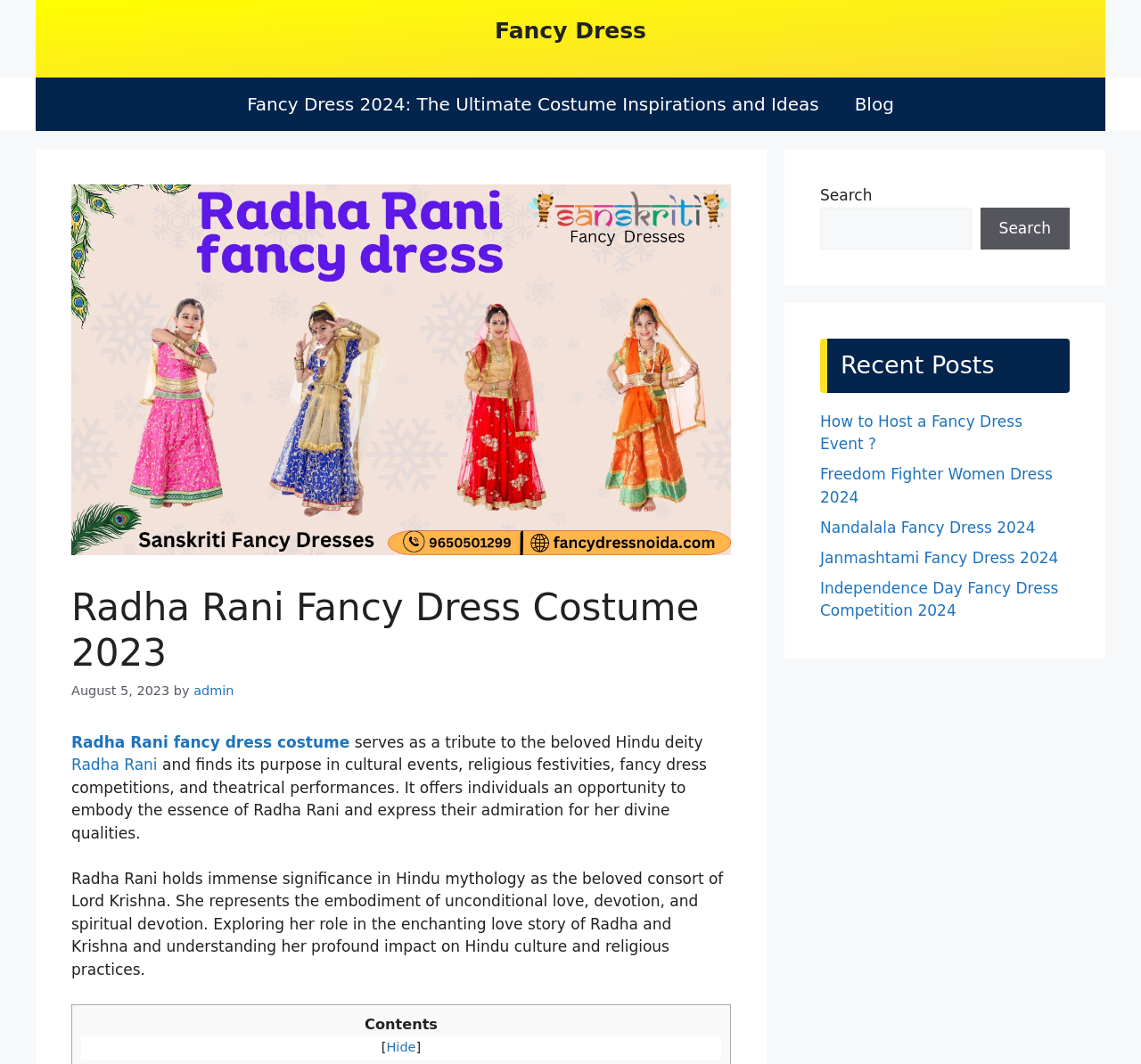Summarize the contents and layout of the webpage in detail.

The webpage is about Radha Rani fancy dress costumes, with a focus on cultural and religious significance. At the top, there is a banner with a link to the site's homepage, followed by a navigation menu with links to "Fancy Dress 2024" and "Blog". 

Below the navigation menu, there is a large image of a Radha Rani fancy dress costume, taking up most of the width of the page. Above the image, there is a header with the title "Radha Rani Fancy Dress Costume 2023" and a timestamp "August 5, 2023". 

To the right of the image, there is a block of text that describes the significance of Radha Rani fancy dress costumes, including their purpose in cultural events and religious festivities. The text also mentions Radha Rani's role in Hindu mythology and her embodiment of unconditional love and devotion. 

Further down the page, there is a section with links to recent posts, including "How to Host a Fancy Dress Event?", "Freedom Fighter Women Dress 2024", and several others. 

On the right side of the page, there is a search bar with a search button, allowing users to search for specific content.